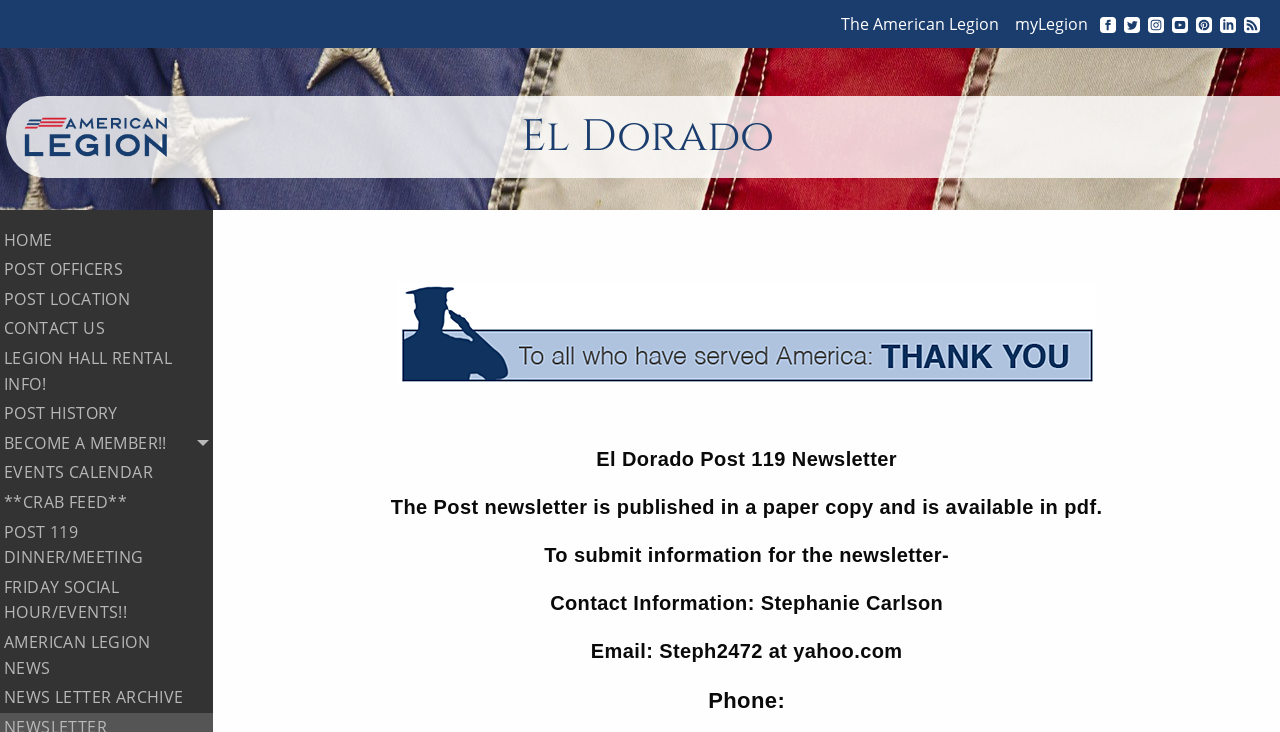Locate the bounding box of the user interface element based on this description: "title="Twitter"".

[0.875, 0.005, 0.894, 0.06]